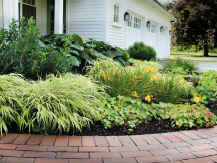What color are the daylilies?
Based on the image, answer the question with a single word or brief phrase.

Bright yellow